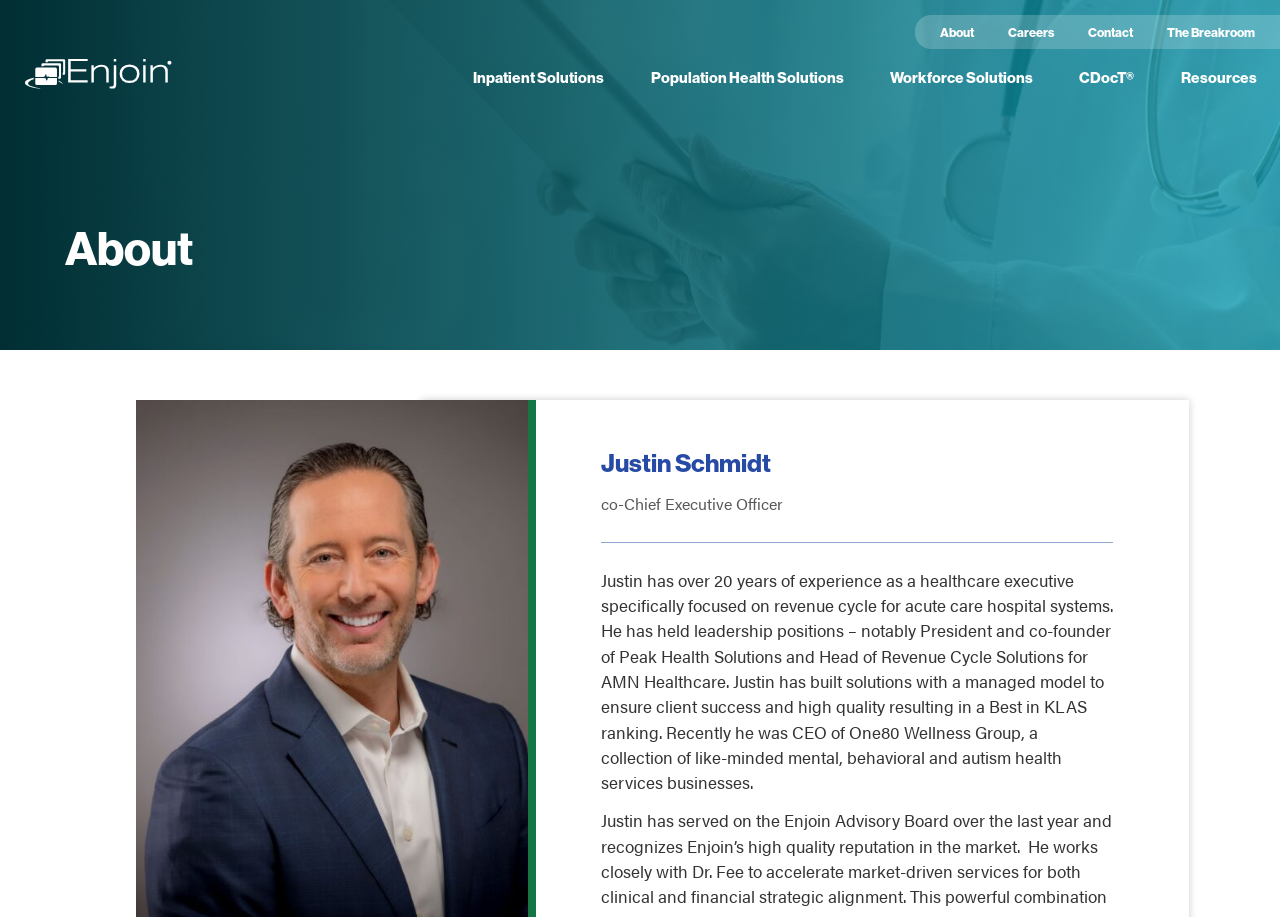Please indicate the bounding box coordinates for the clickable area to complete the following task: "visit The Breakroom". The coordinates should be specified as four float numbers between 0 and 1, i.e., [left, top, right, bottom].

[0.898, 0.017, 1.0, 0.053]